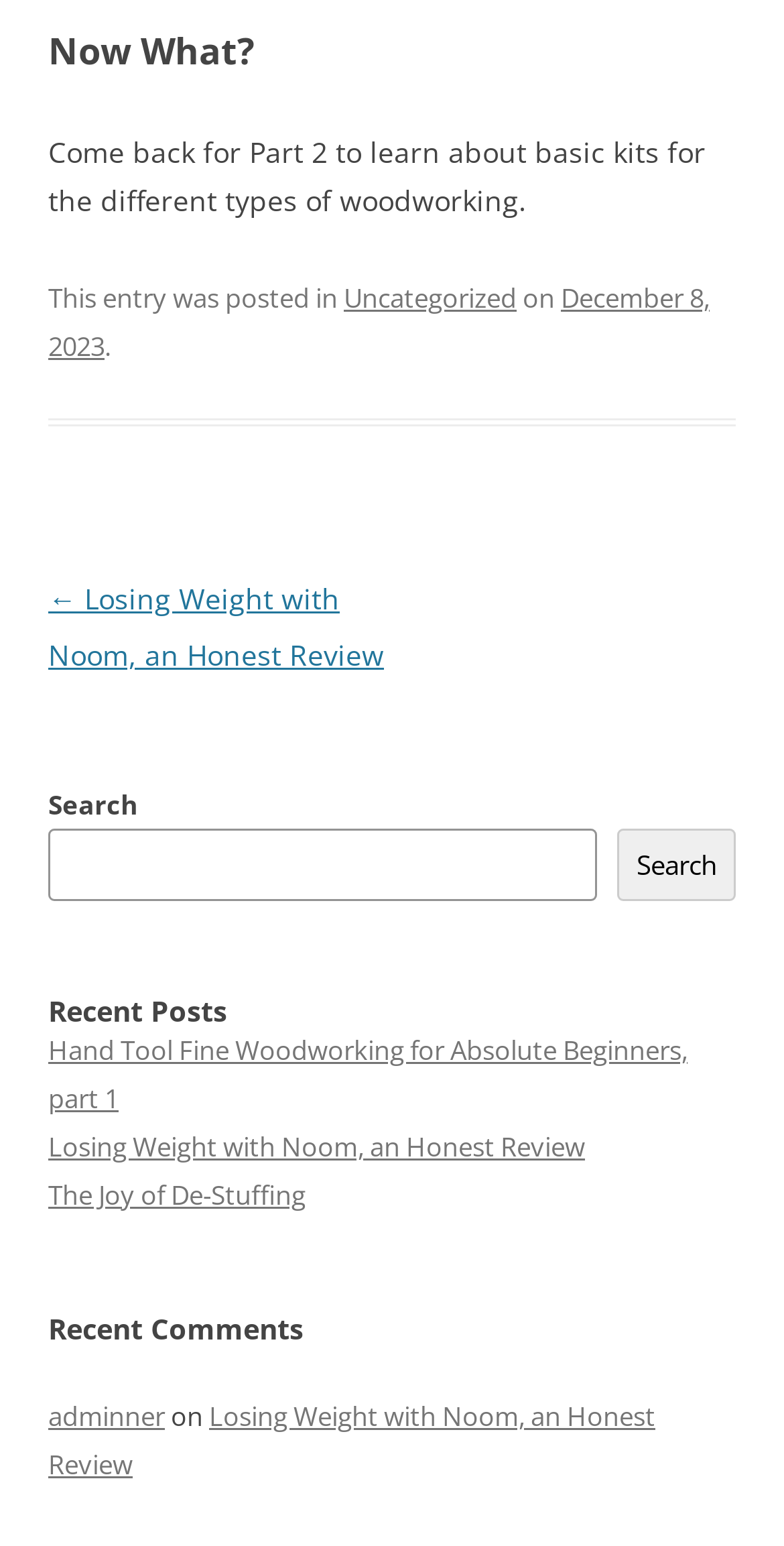Answer the following inquiry with a single word or phrase:
What is the category of the post 'Now What?'?

Uncategorized